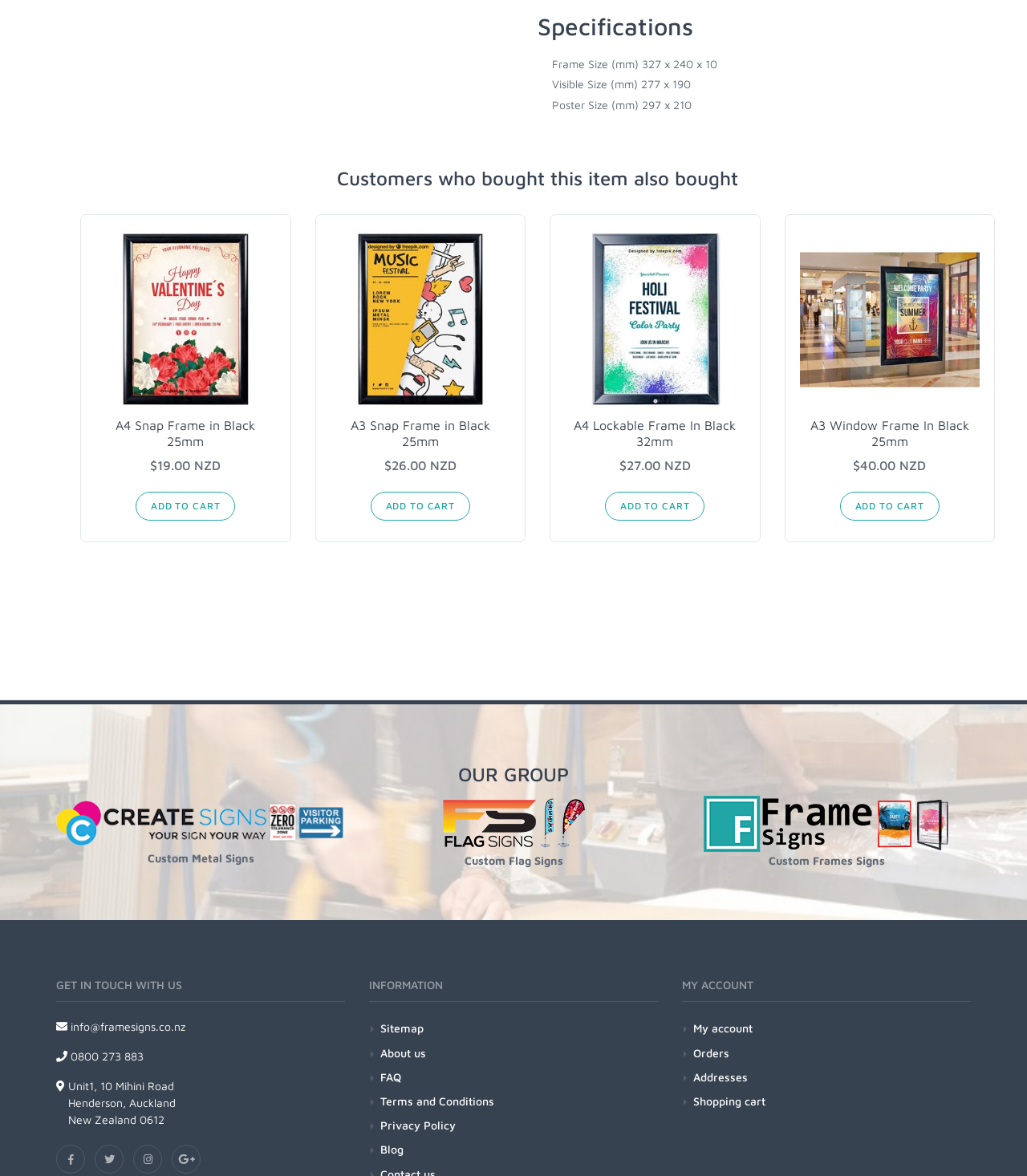How many products are displayed on this page?
Based on the image, provide a one-word or brief-phrase response.

4